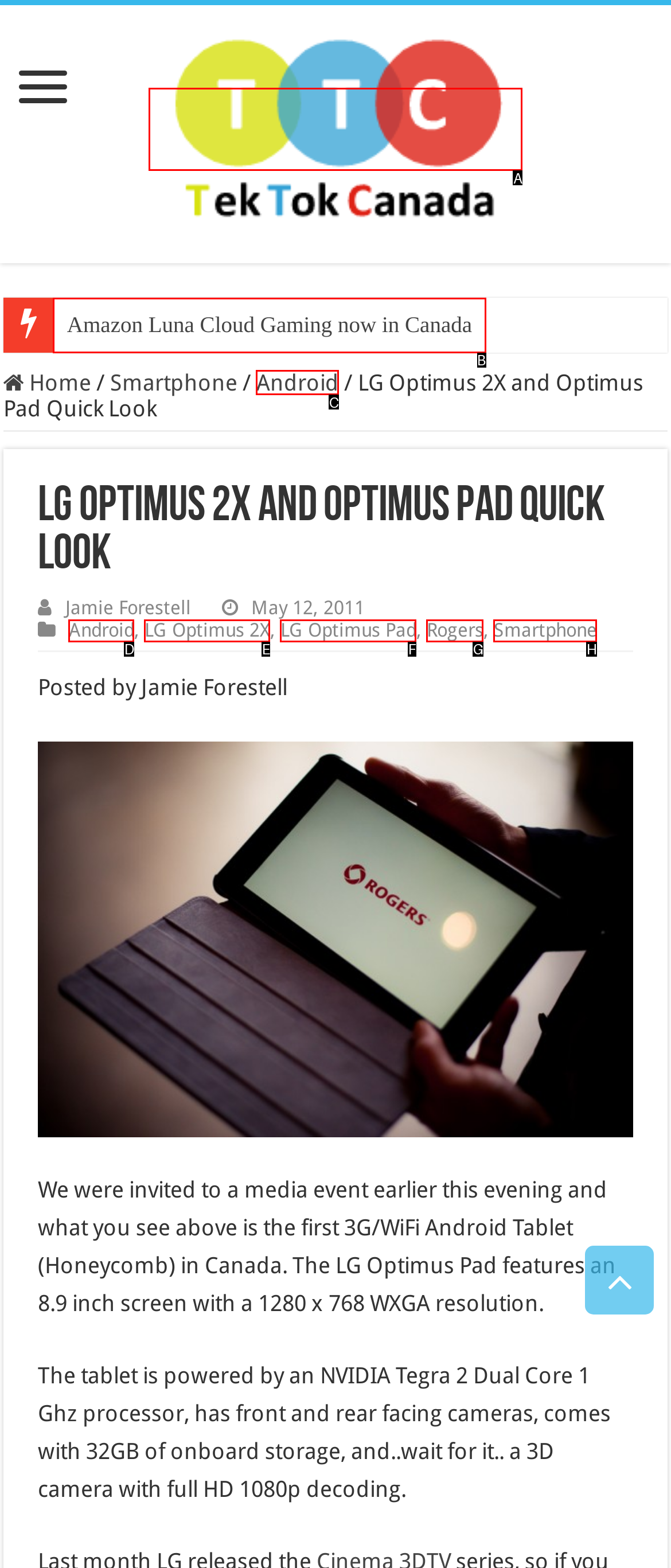Determine the right option to click to perform this task: Click on the link to view more about Android
Answer with the correct letter from the given choices directly.

C